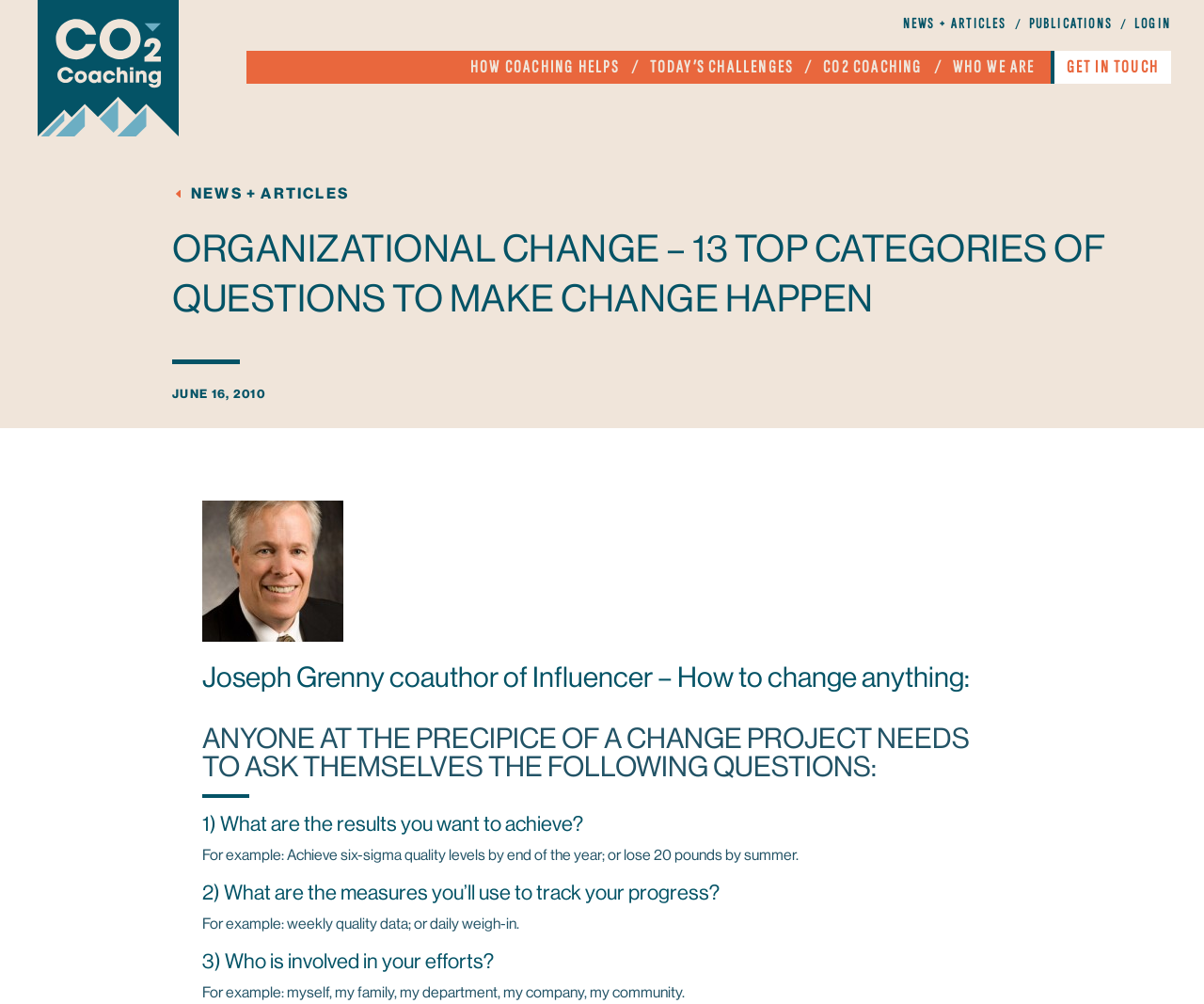Please find the bounding box coordinates of the clickable region needed to complete the following instruction: "Read the article Influencer The Power to Change Anything". The bounding box coordinates must consist of four float numbers between 0 and 1, i.e., [left, top, right, bottom].

[0.168, 0.627, 0.285, 0.642]